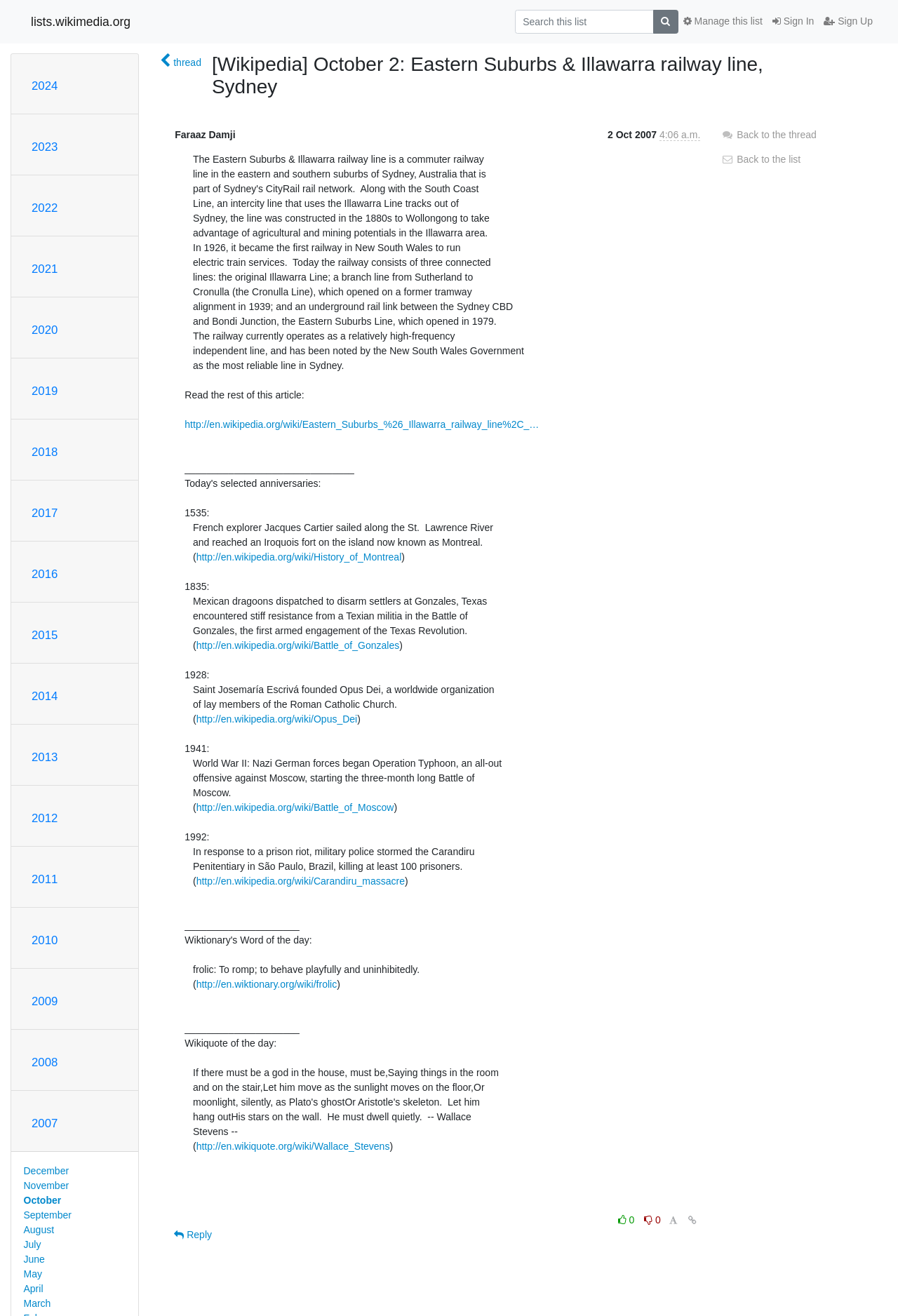What is the text of the first static text in the table?
Answer the question in a detailed and comprehensive manner.

The first static text in the table is located at the top right corner of the webpage, and its bounding box coordinates are [0.195, 0.098, 0.262, 0.106]. The text of the static text is 'Faraaz Damji'.